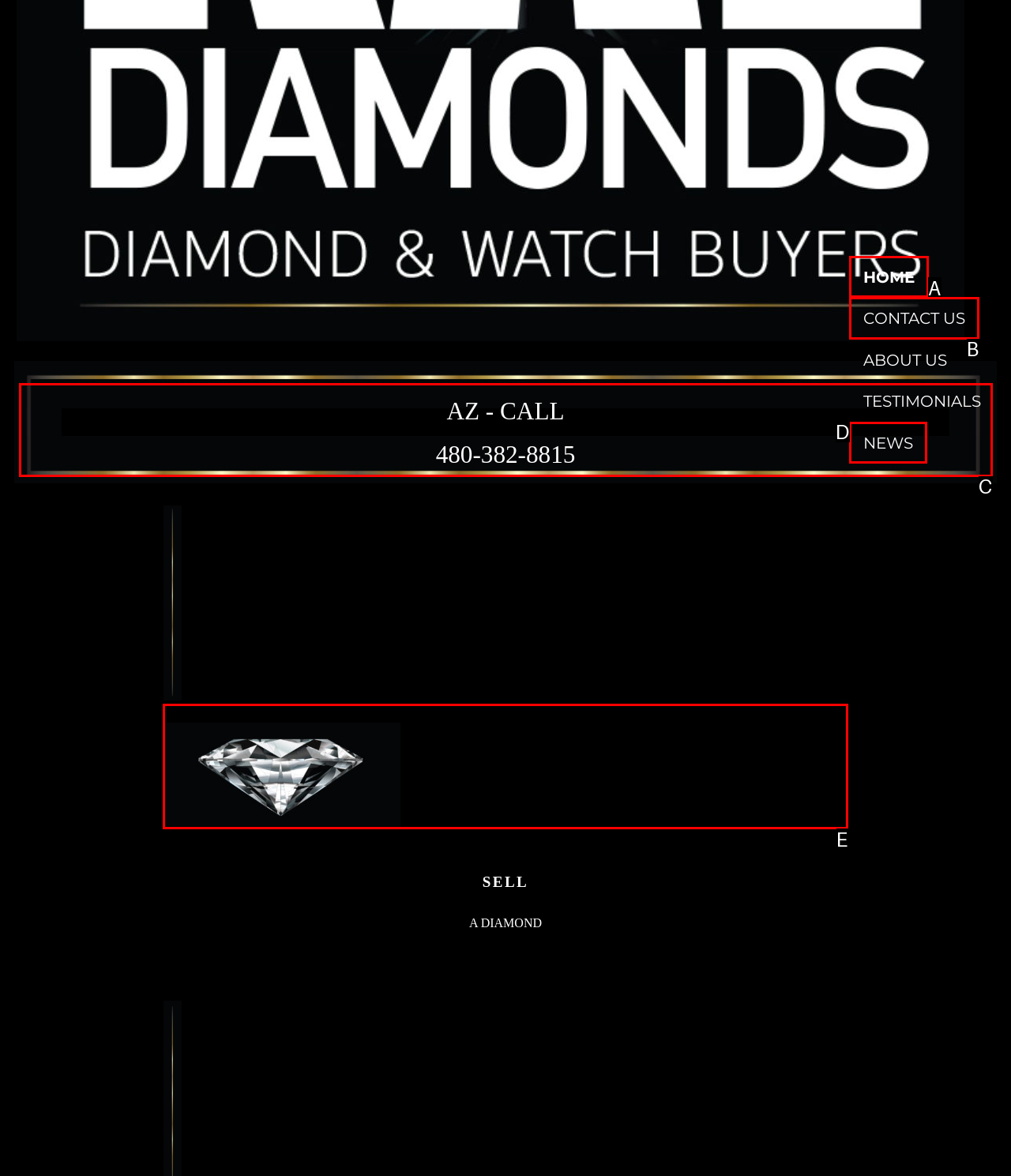Determine which option matches the description: WordPress. Answer using the letter of the option.

None